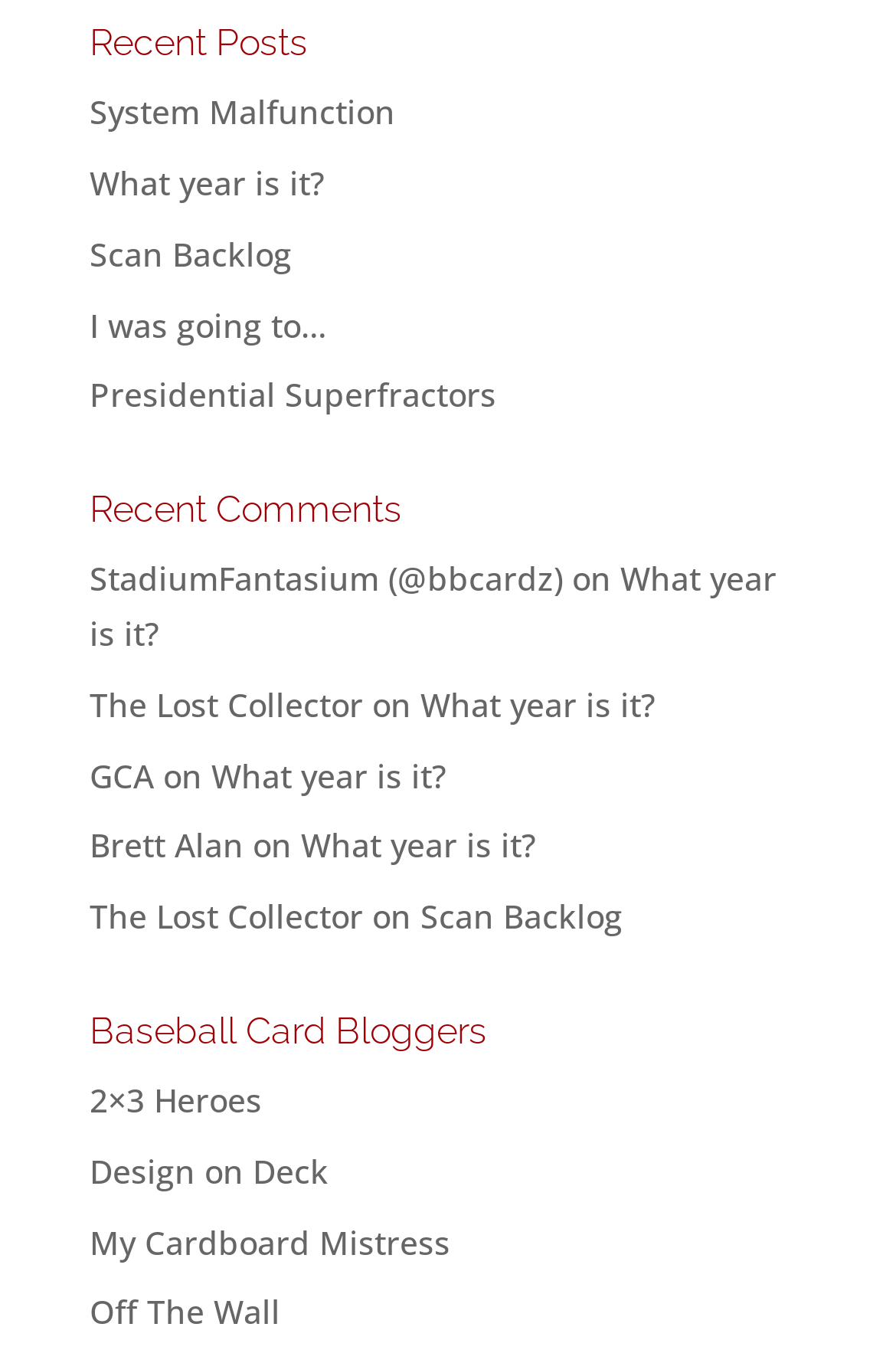Identify the bounding box coordinates of the region I need to click to complete this instruction: "read 'System Malfunction' post".

[0.1, 0.066, 0.441, 0.098]